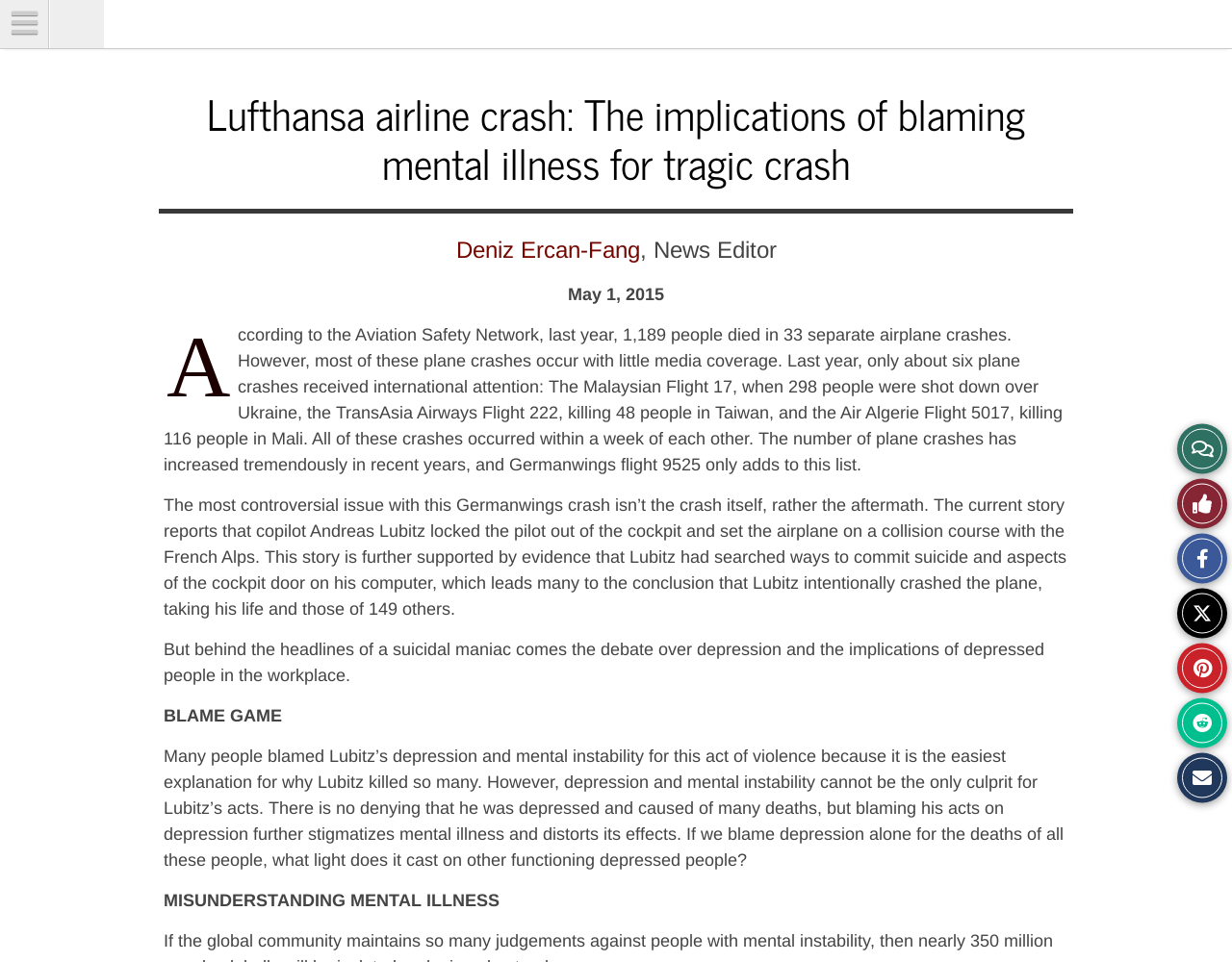Identify the bounding box for the element characterized by the following description: "Deniz Ercan-Fang".

[0.37, 0.246, 0.519, 0.273]